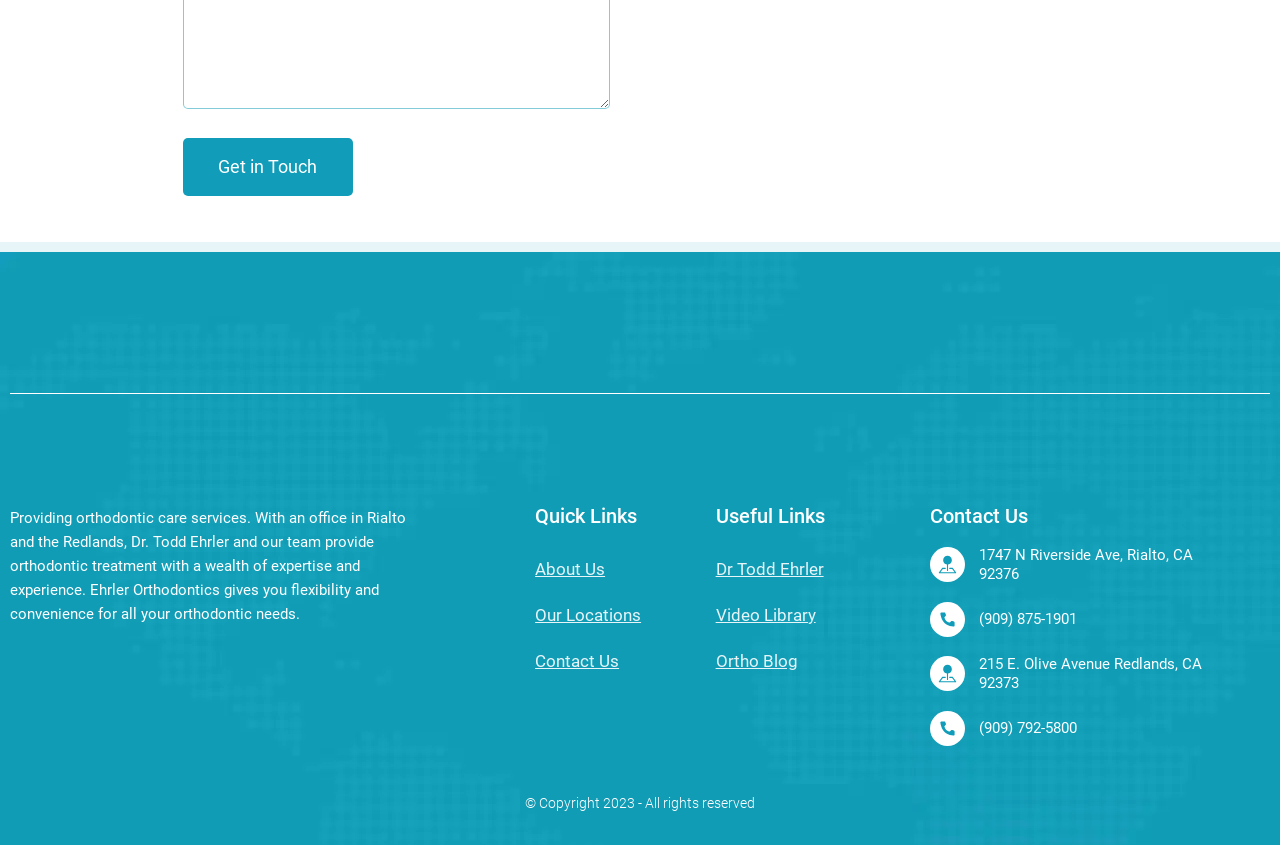Please give the bounding box coordinates of the area that should be clicked to fulfill the following instruction: "View the office location in Rialto". The coordinates should be in the format of four float numbers from 0 to 1, i.e., [left, top, right, bottom].

[0.726, 0.646, 0.963, 0.691]